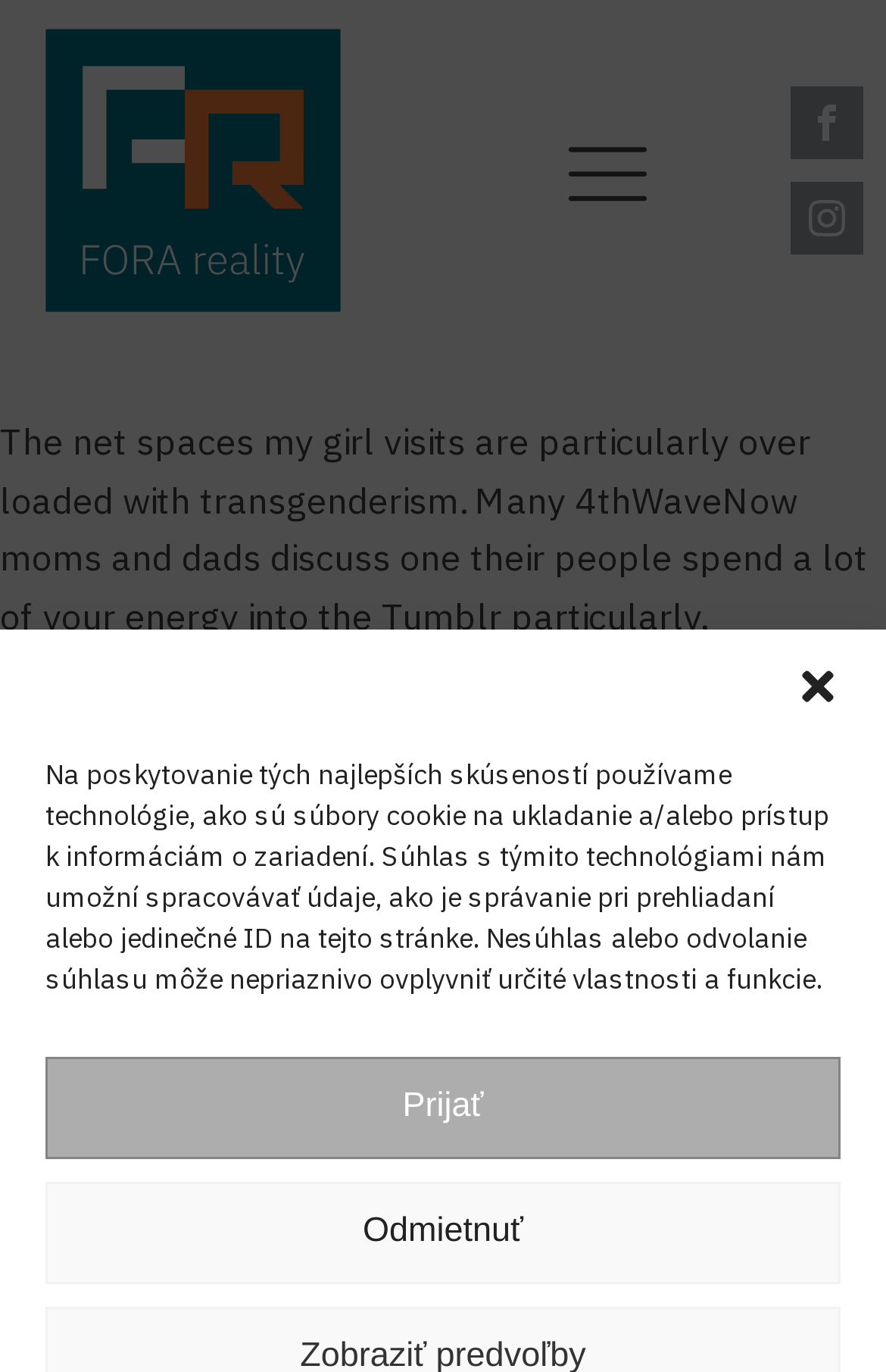Write an extensive caption that covers every aspect of the webpage.

This webpage appears to be a blog or article page, with a focus on discussing online spaces and their relationship to transgenderism. 

At the top right corner, there is a "close-dialog" button. Below it, there is a static text block that explains the use of technologies such as cookies to store and access device information, and how it affects the user experience. 

Underneath this text block, there are two buttons, "Prijať" (accept) and "Odmietnuť" (decline), which are likely related to the cookie policy.

On the top left, there is an unlabelled link, and next to it, an SVG icon. 

On the top right, there are two links, "Visit our Facebook" and "Visit our Instagram", each accompanied by their respective SVG icons.

The main content of the page is a block of static text that discusses the online spaces visited by the author's daughter, particularly in relation to transgenderism and the 4thWaveNow community. The text also mentions Tumblr and its discussion during Trans Feeling Month.